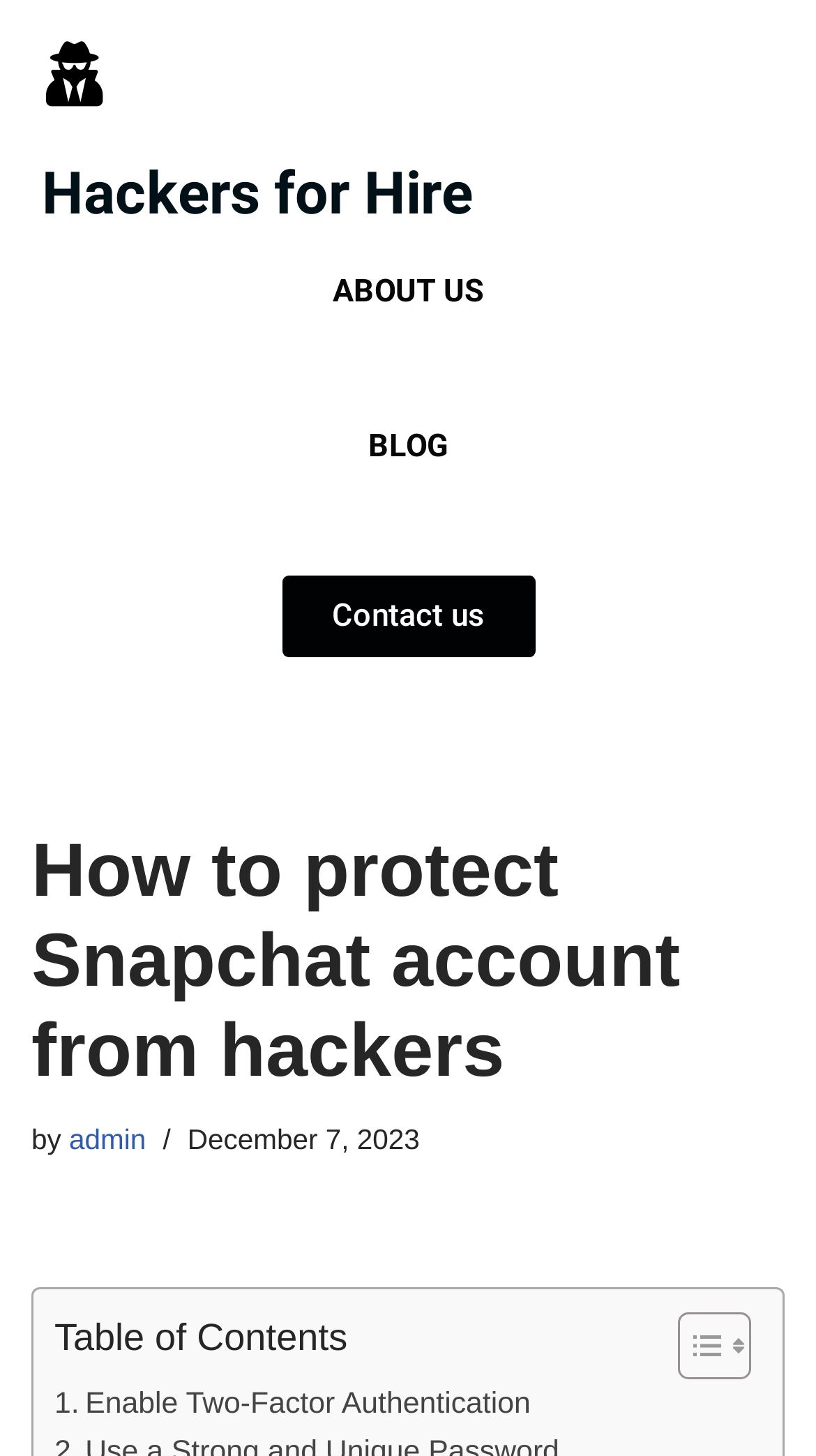Provide the bounding box coordinates, formatted as (top-left x, top-left y, bottom-right x, bottom-right y), with all values being floating point numbers between 0 and 1. Identify the bounding box of the UI element that matches the description: Contact us

[0.345, 0.395, 0.655, 0.451]